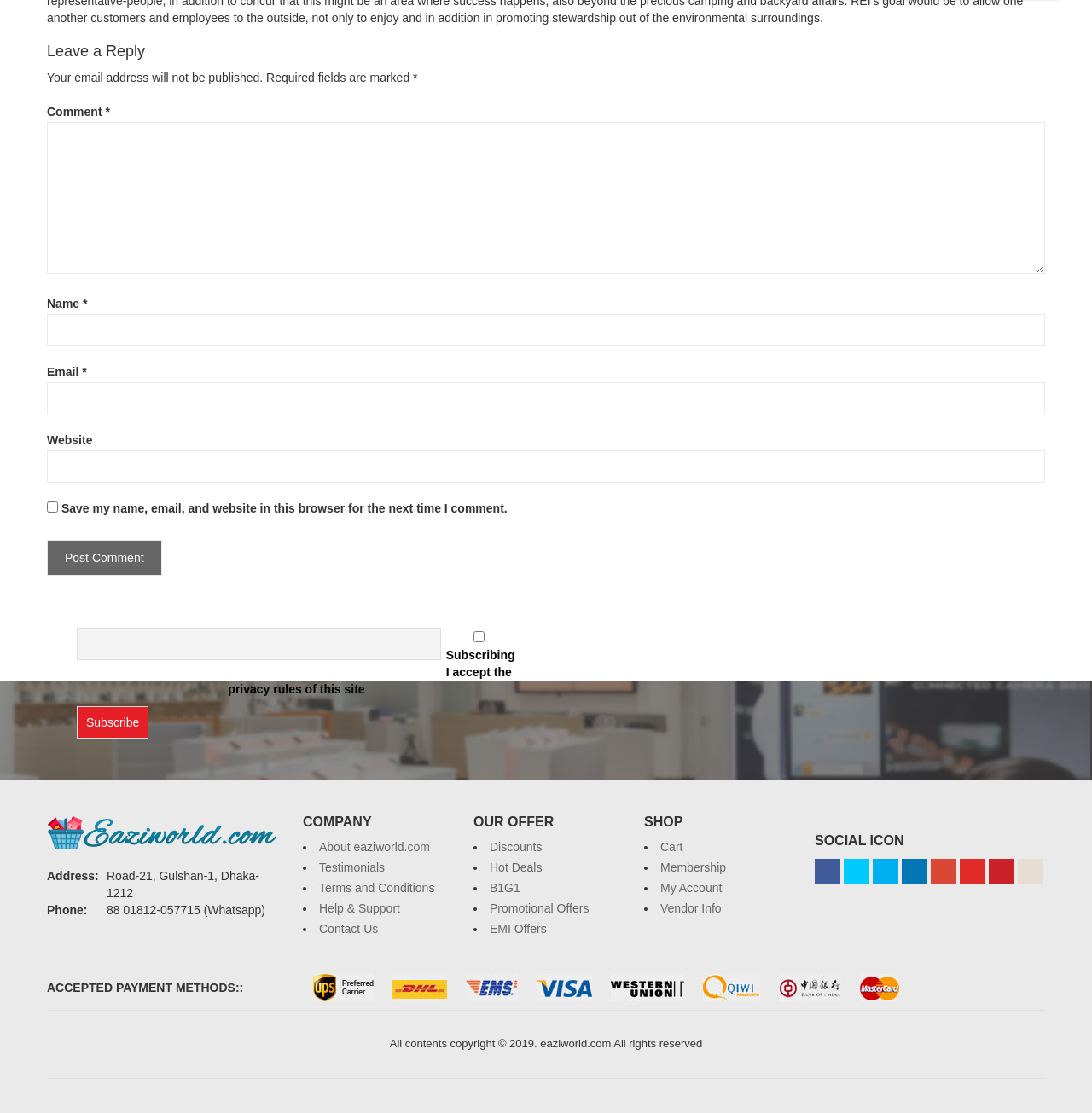Answer the following inquiry with a single word or phrase:
How many payment methods are accepted?

7